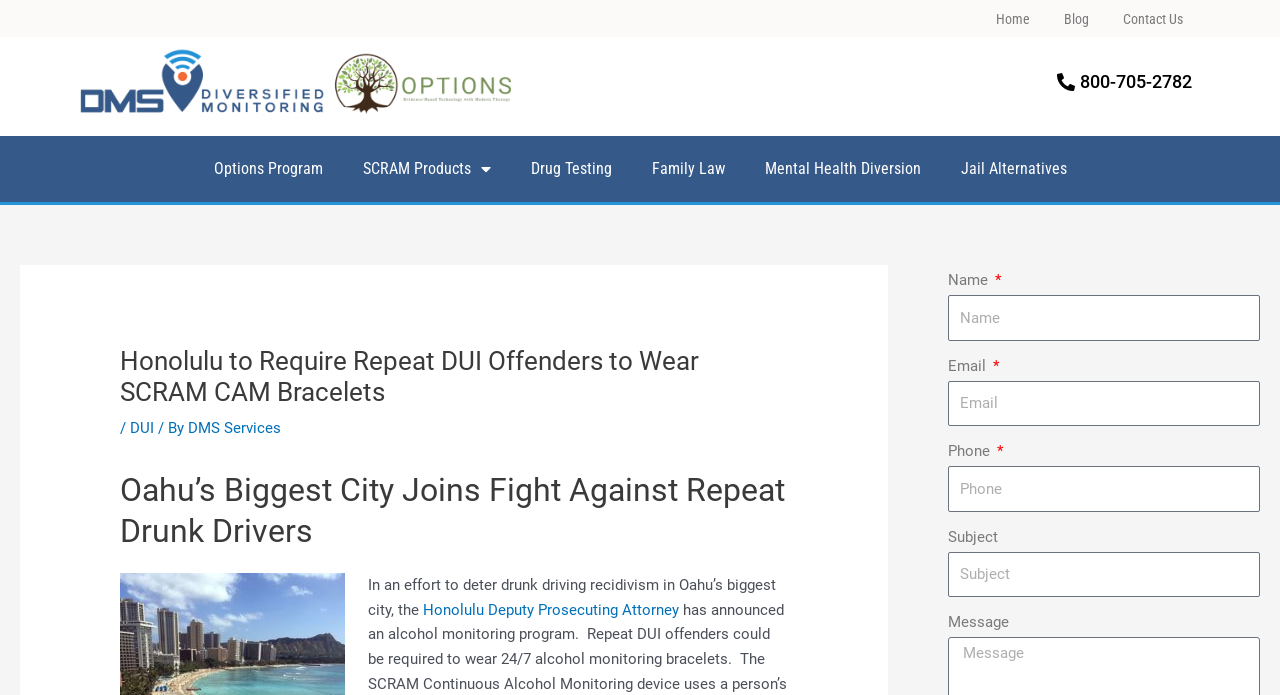Please locate the bounding box coordinates of the region I need to click to follow this instruction: "Click the DMS-Options-Logos link".

[0.062, 0.068, 0.399, 0.175]